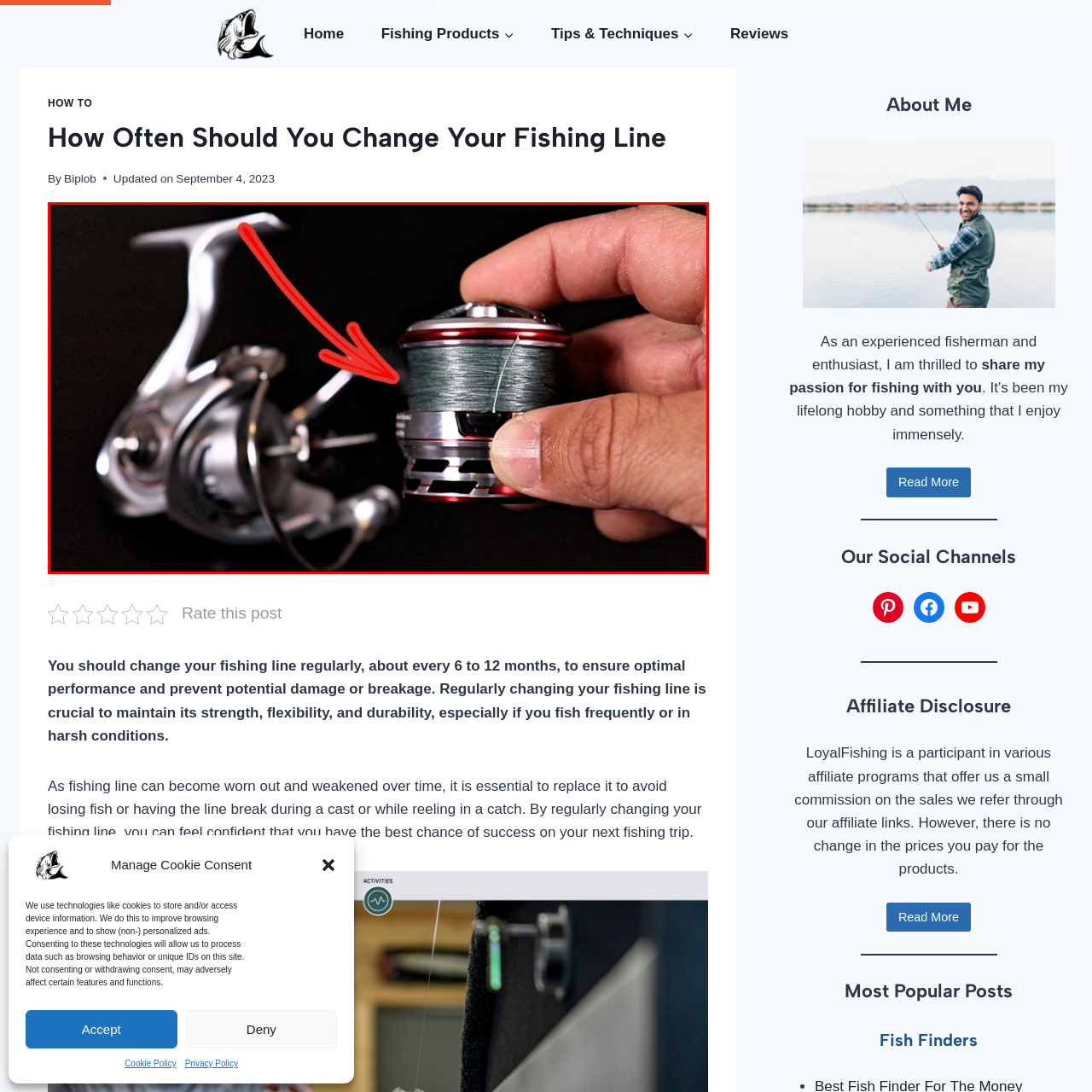Refer to the section enclosed in the red box, What is the purpose of the bold arrow? Please answer briefly with a single word or phrase.

To emphasize the spool